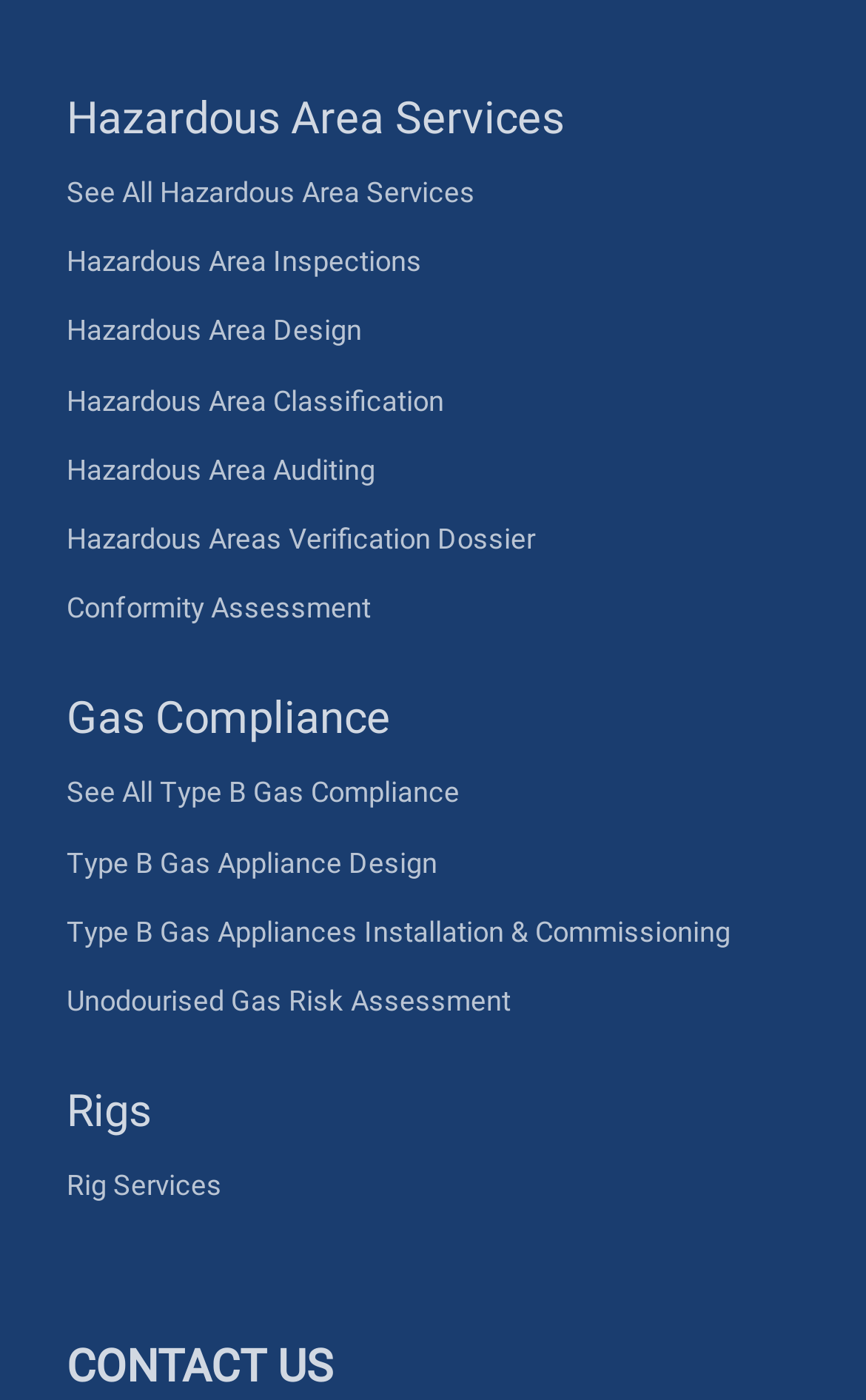Locate the bounding box of the user interface element based on this description: "Australian Open - 2009".

None